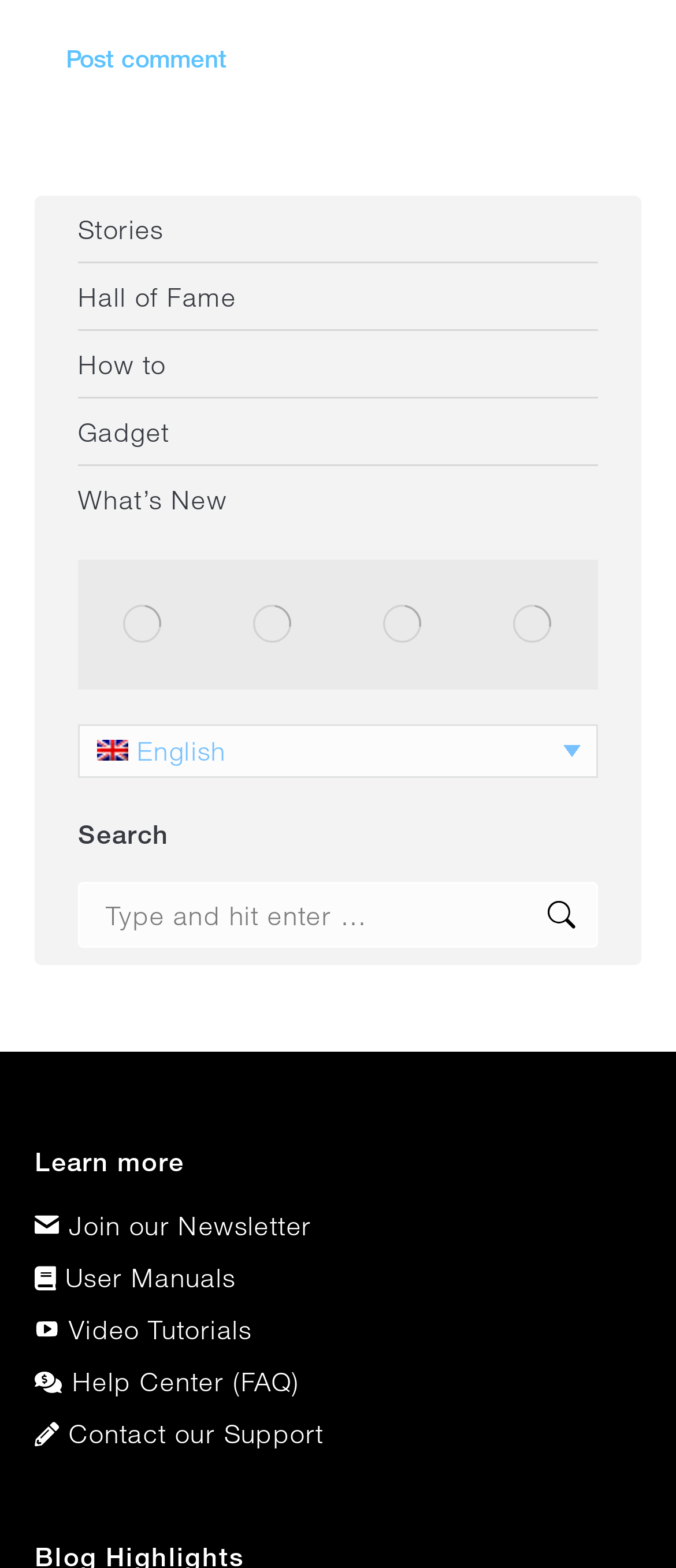Provide the bounding box for the UI element matching this description: "title="Guest Author Blog Posts"".

[0.692, 0.357, 0.885, 0.44]